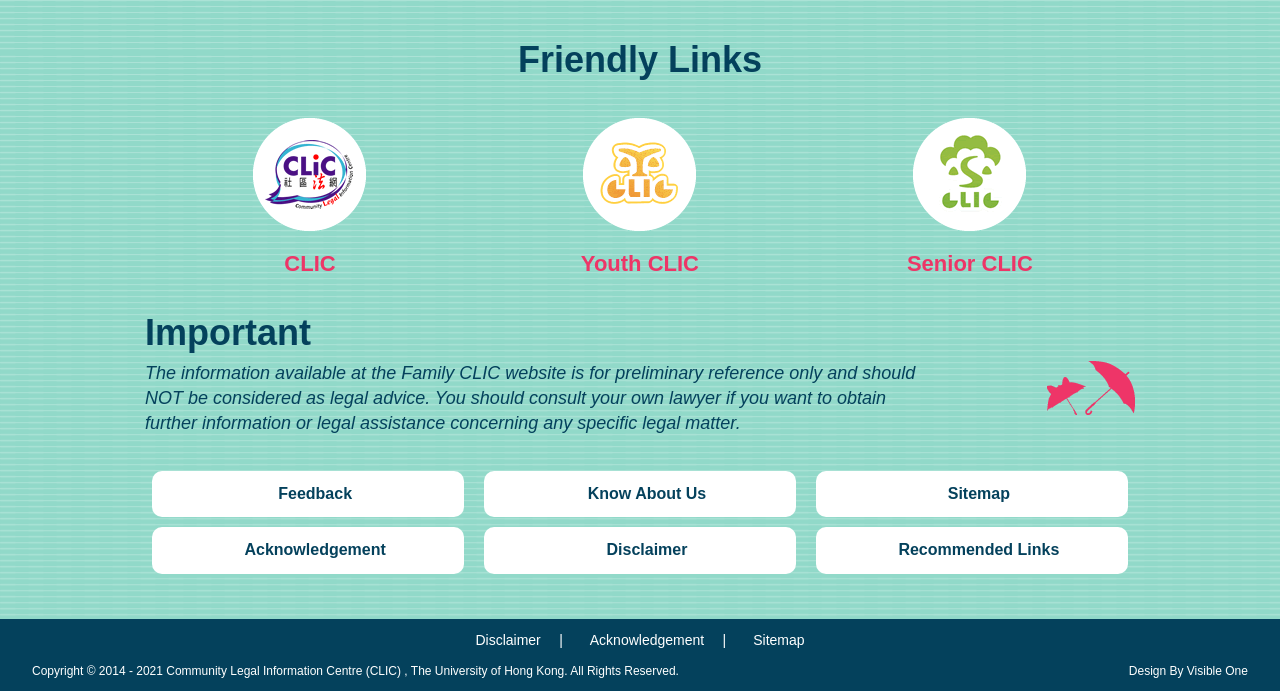What is the name of the designer of the website?
Offer a detailed and full explanation in response to the question.

The link 'Design By Visible One' at the bottom of the page credits the design of the website to Visible One.